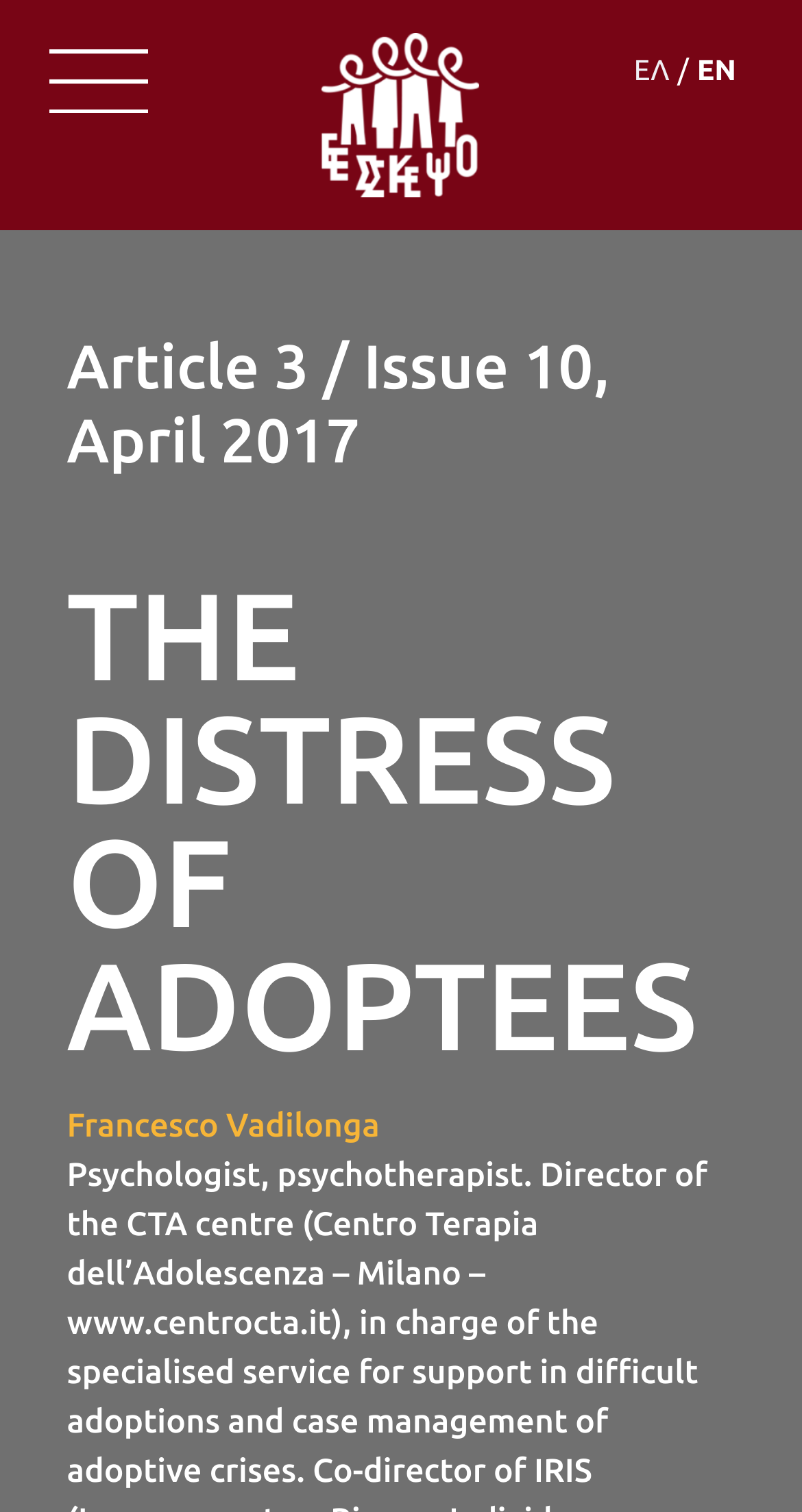Please answer the following question using a single word or phrase: 
What is the language of the webpage?

Greek and English